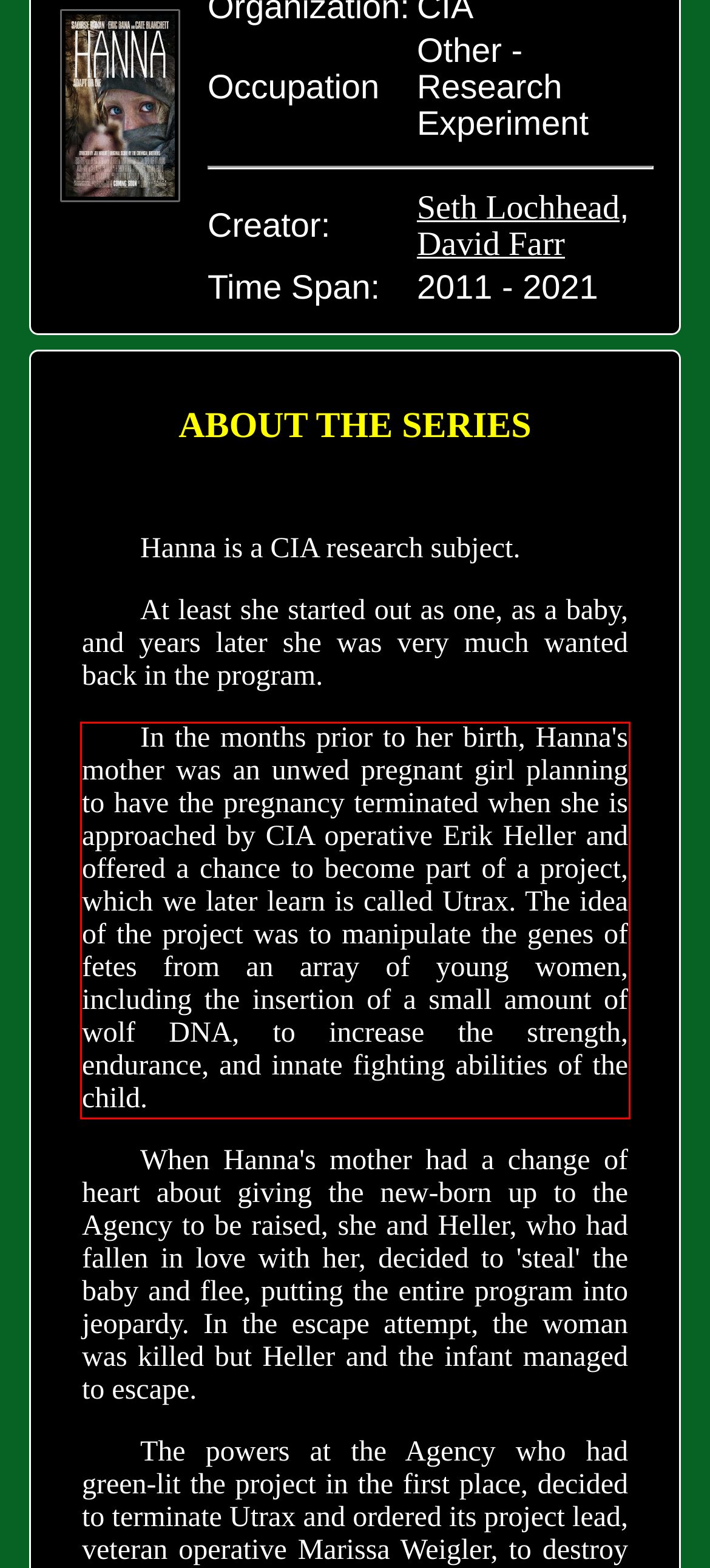Given a screenshot of a webpage containing a red rectangle bounding box, extract and provide the text content found within the red bounding box.

In the months prior to her birth, Hanna's mother was an unwed pregnant girl planning to have the pregnancy terminated when she is approached by CIA operative Erik Heller and offered a chance to become part of a project, which we later learn is called Utrax. The idea of the project was to manipulate the genes of fetes from an array of young women, including the insertion of a small amount of wolf DNA, to increase the strength, endurance, and innate fighting abilities of the child.